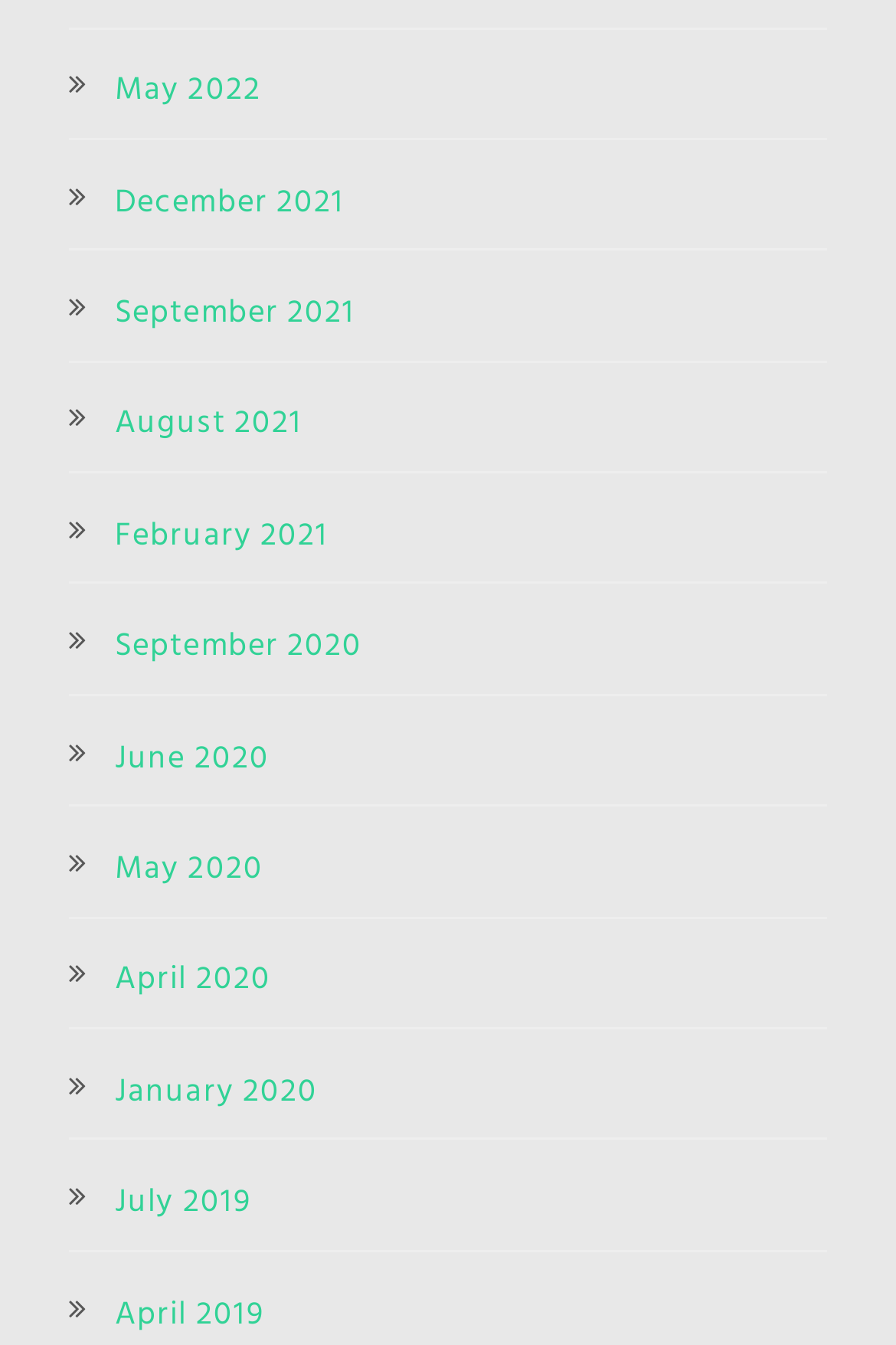How many months are listed from the year 2020?
Answer the question with a single word or phrase, referring to the image.

4